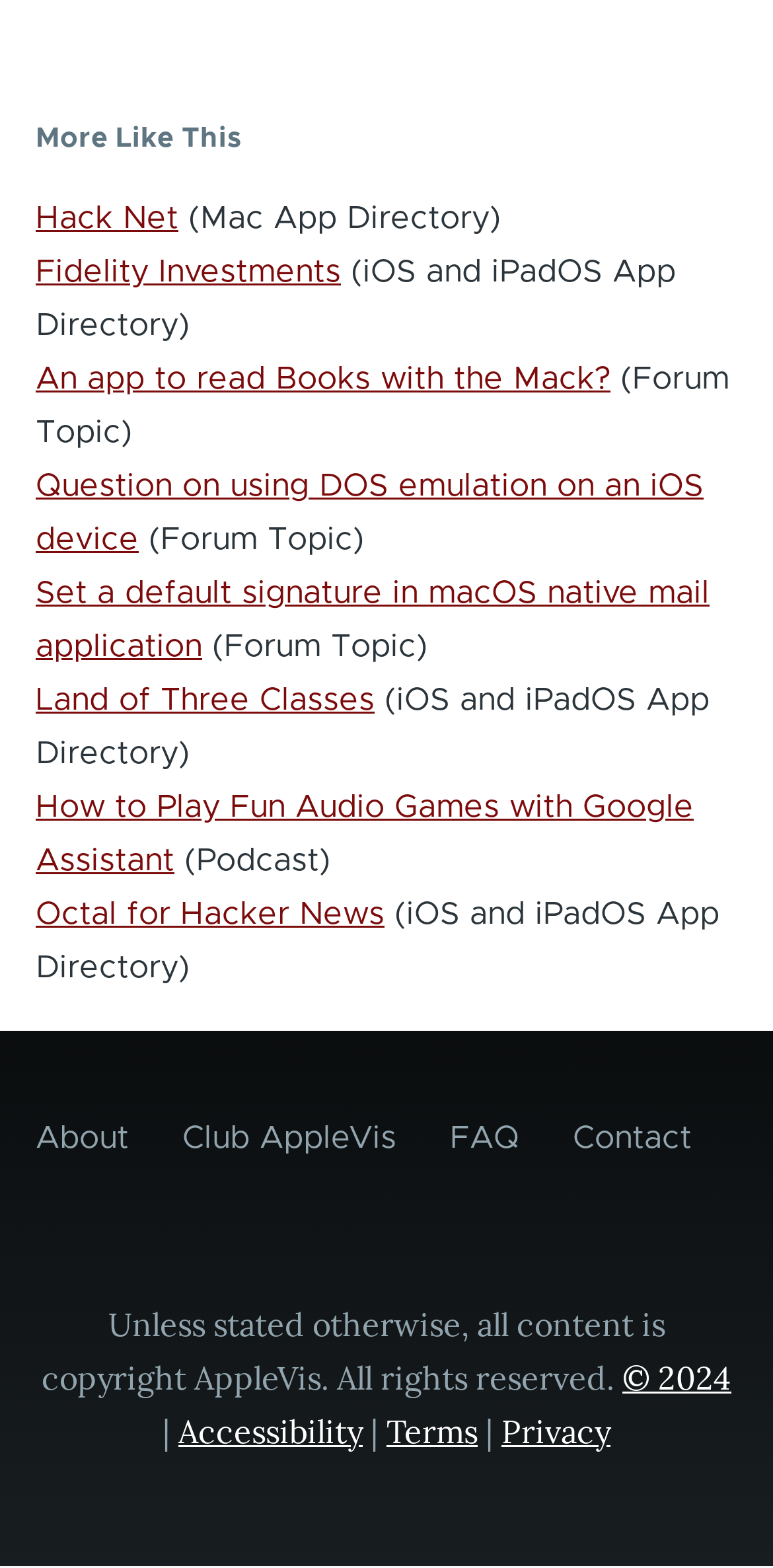Find the bounding box coordinates for the area you need to click to carry out the instruction: "Visit 'Fidelity Investments'". The coordinates should be four float numbers between 0 and 1, indicated as [left, top, right, bottom].

[0.046, 0.163, 0.441, 0.183]